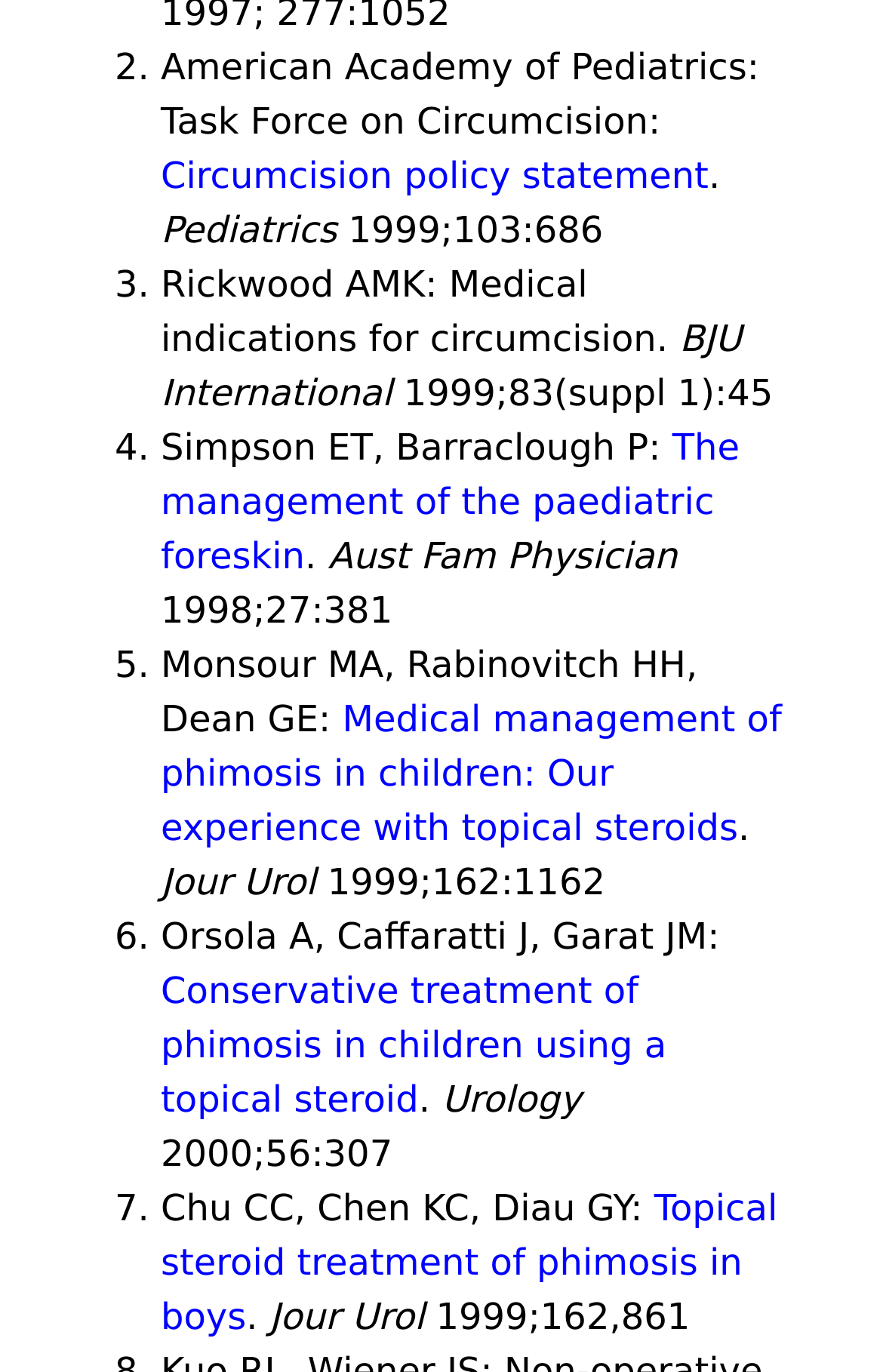Answer the following query with a single word or phrase:
How many references are listed on this webpage?

7